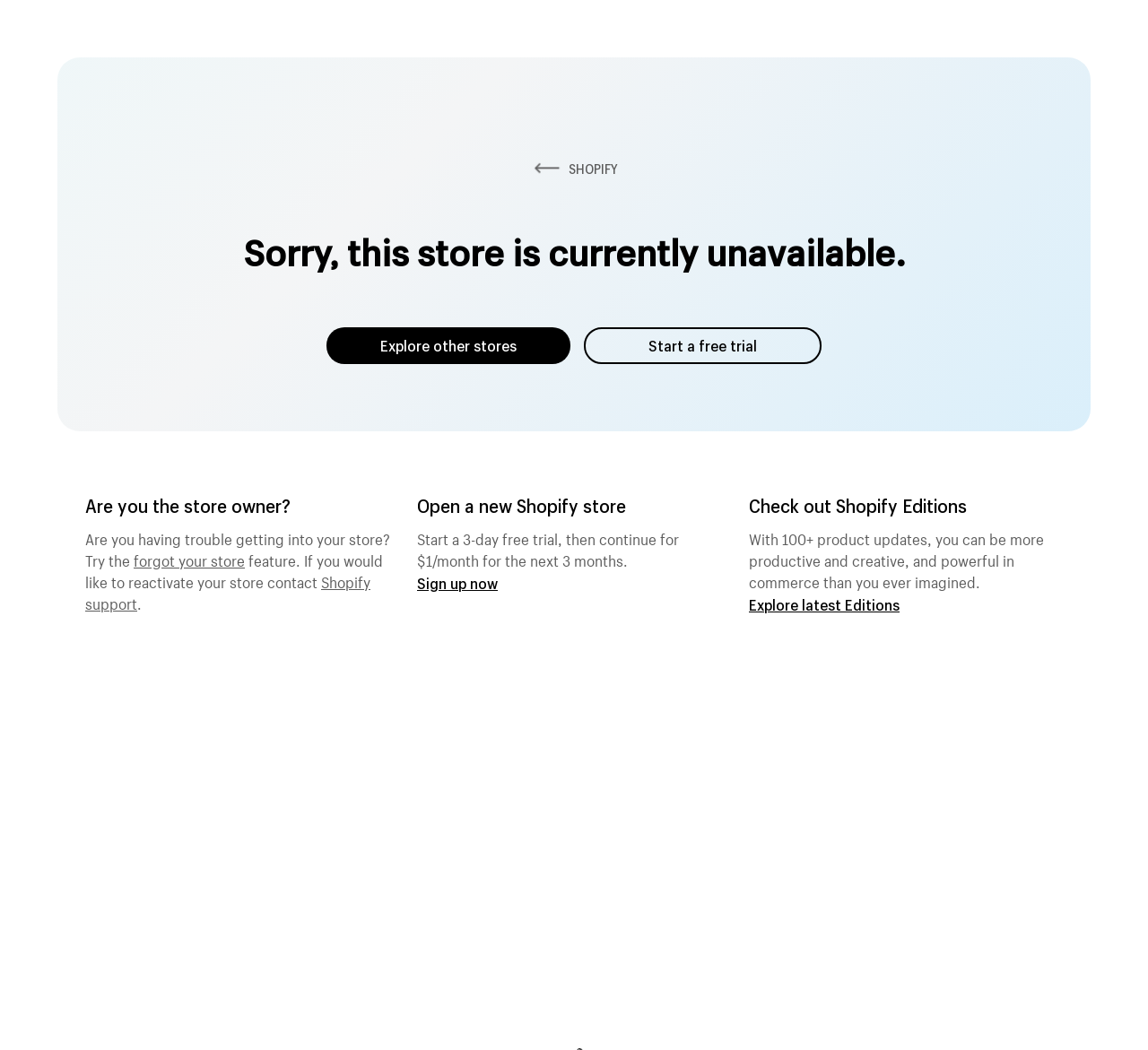What is the name of the ecommerce platform?
From the screenshot, provide a brief answer in one word or phrase.

Shopify